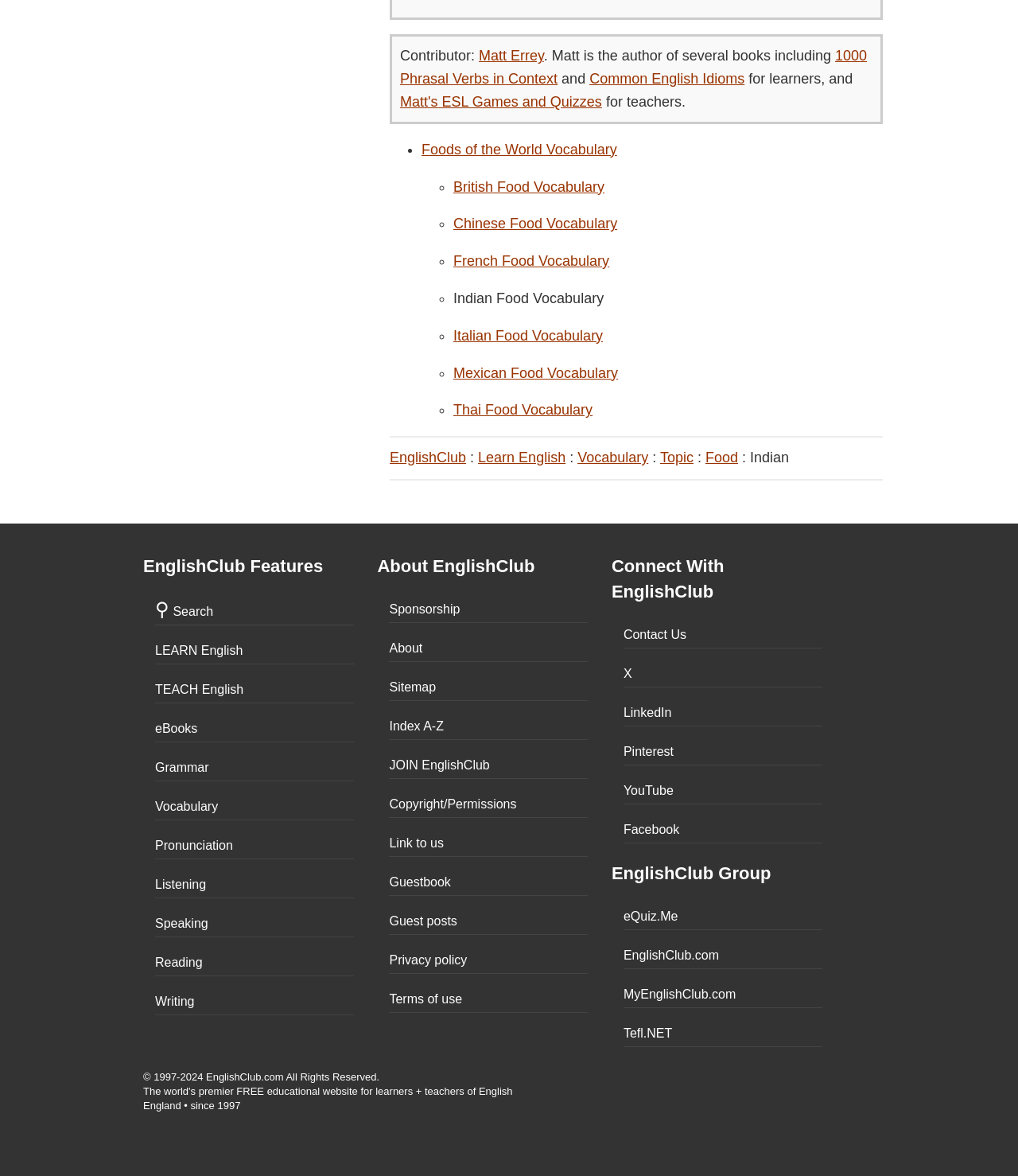How many vocabulary links are listed under 'Foods of the World Vocabulary'?
Could you please answer the question thoroughly and with as much detail as possible?

The question can be answered by counting the number of links listed under 'Foods of the World Vocabulary', which are 'British Food Vocabulary', 'Chinese Food Vocabulary', 'French Food Vocabulary', 'Indian Food Vocabulary', 'Italian Food Vocabulary', and 'Mexican Food Vocabulary'.